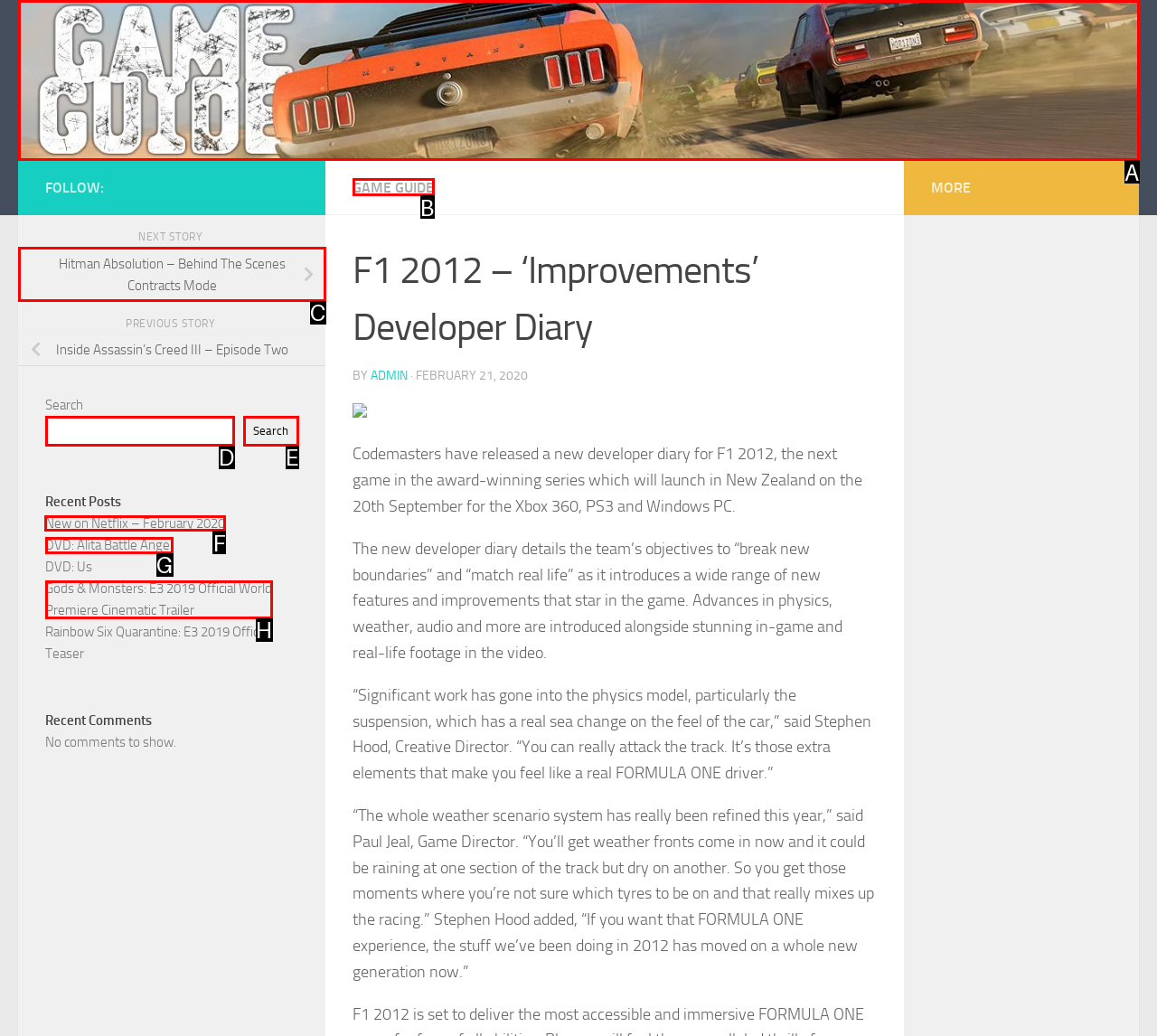Select the correct UI element to complete the task: Click on the 'New on Netflix – February 2020' link
Please provide the letter of the chosen option.

F